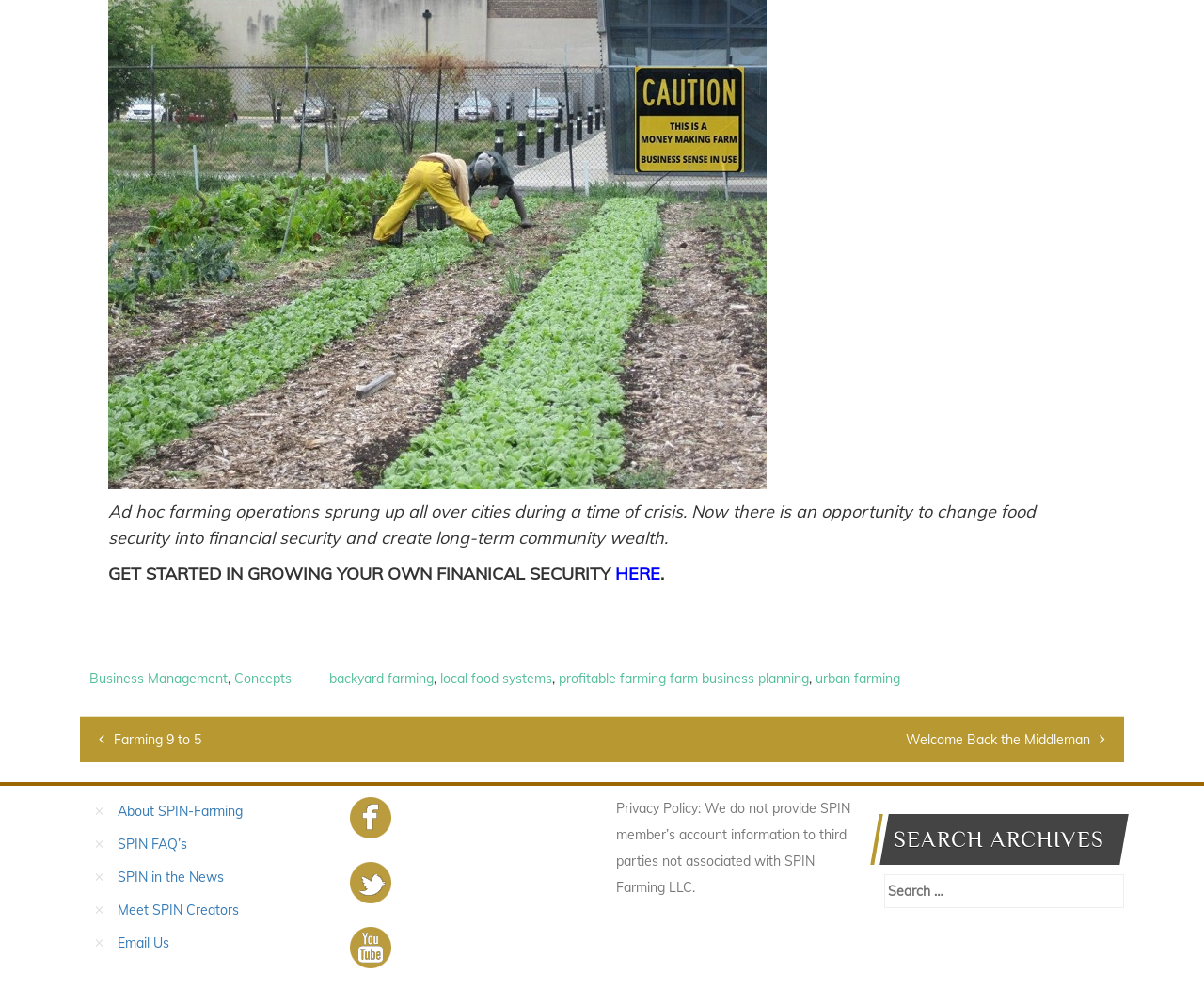What is the purpose of the 'GET STARTED' link?
Based on the image, give a one-word or short phrase answer.

To start growing financial security